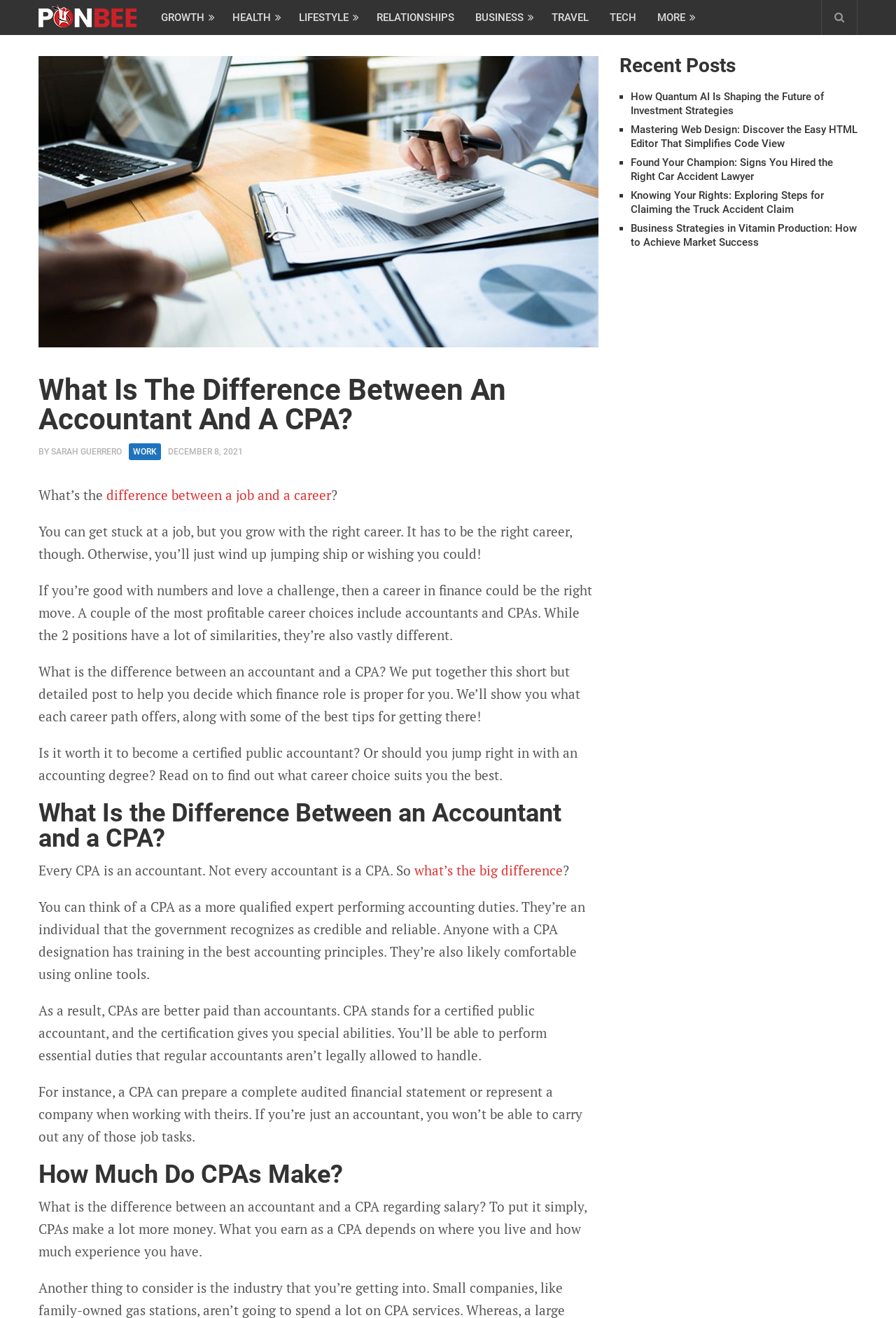Refer to the image and answer the question with as much detail as possible: What is the purpose of the article?

The purpose of the article is to help readers decide which finance role is suitable for them, whether it's an accountant or a certified public accountant (CPA). The article provides information on the differences between the two professions to aid in this decision-making process.